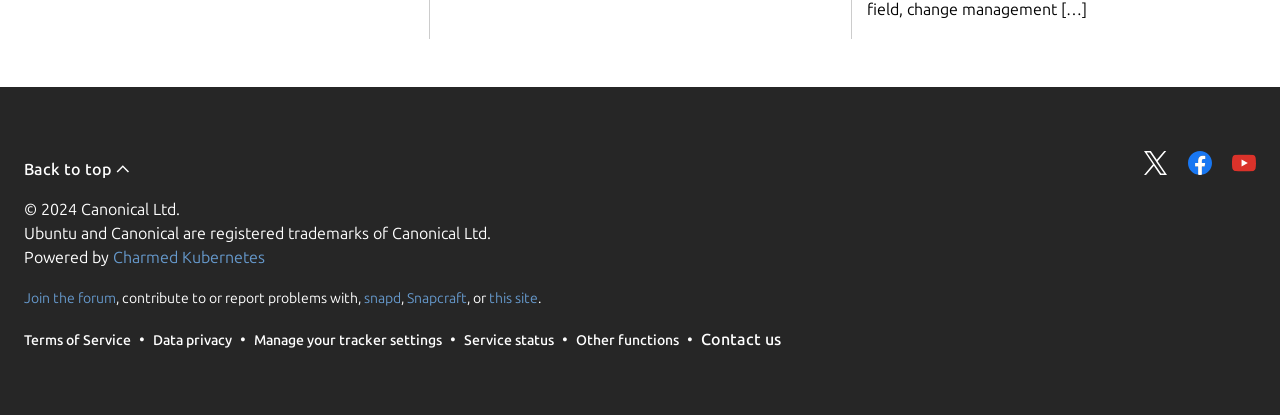Provide the bounding box for the UI element matching this description: "Service status".

[0.362, 0.795, 0.433, 0.838]